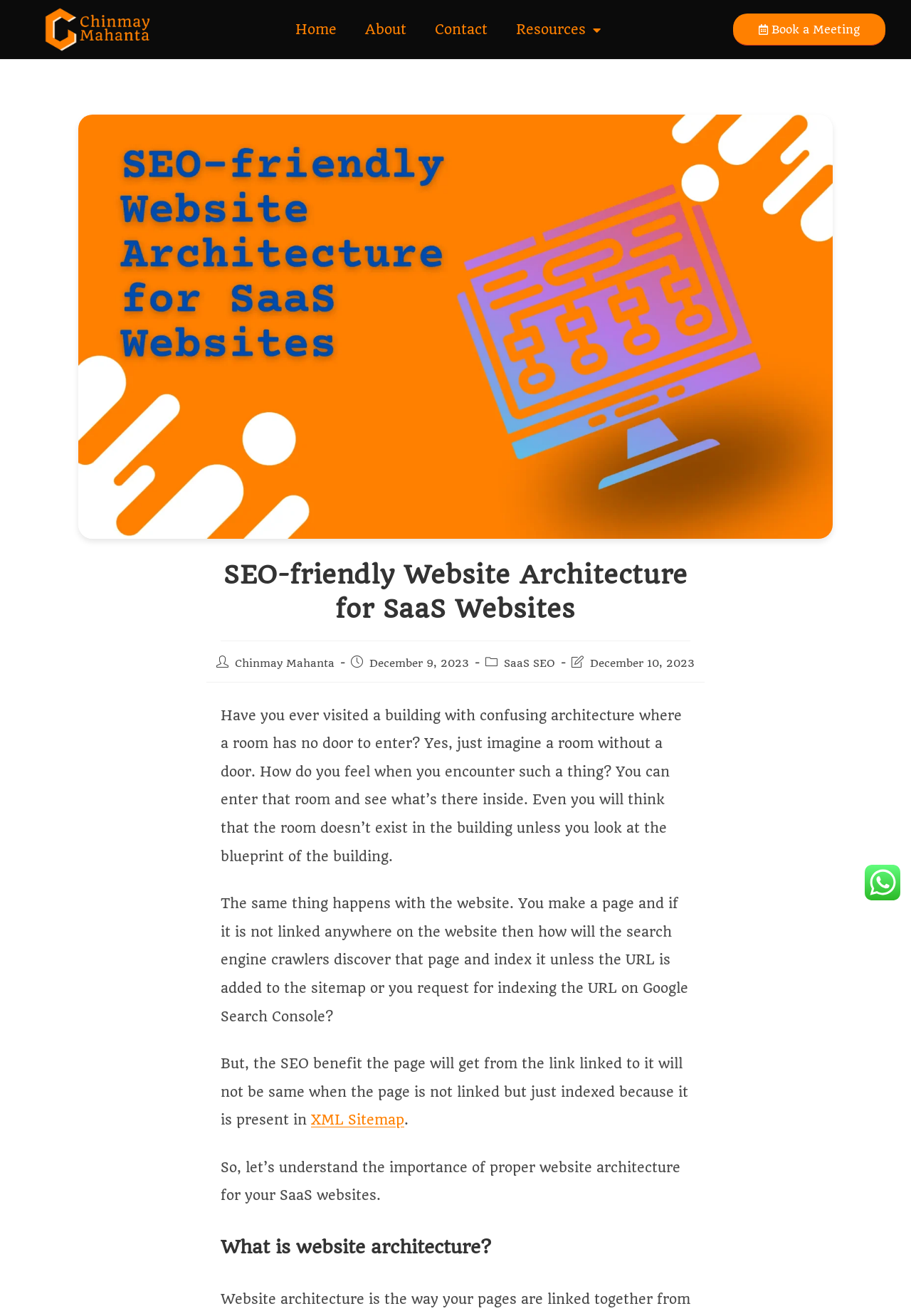How many links are present in the top navigation bar?
Based on the screenshot, give a detailed explanation to answer the question.

The number of links present in the top navigation bar can be found by counting the links 'Home', 'About', 'Contact', and 'Resources' which are located at the top of the webpage.